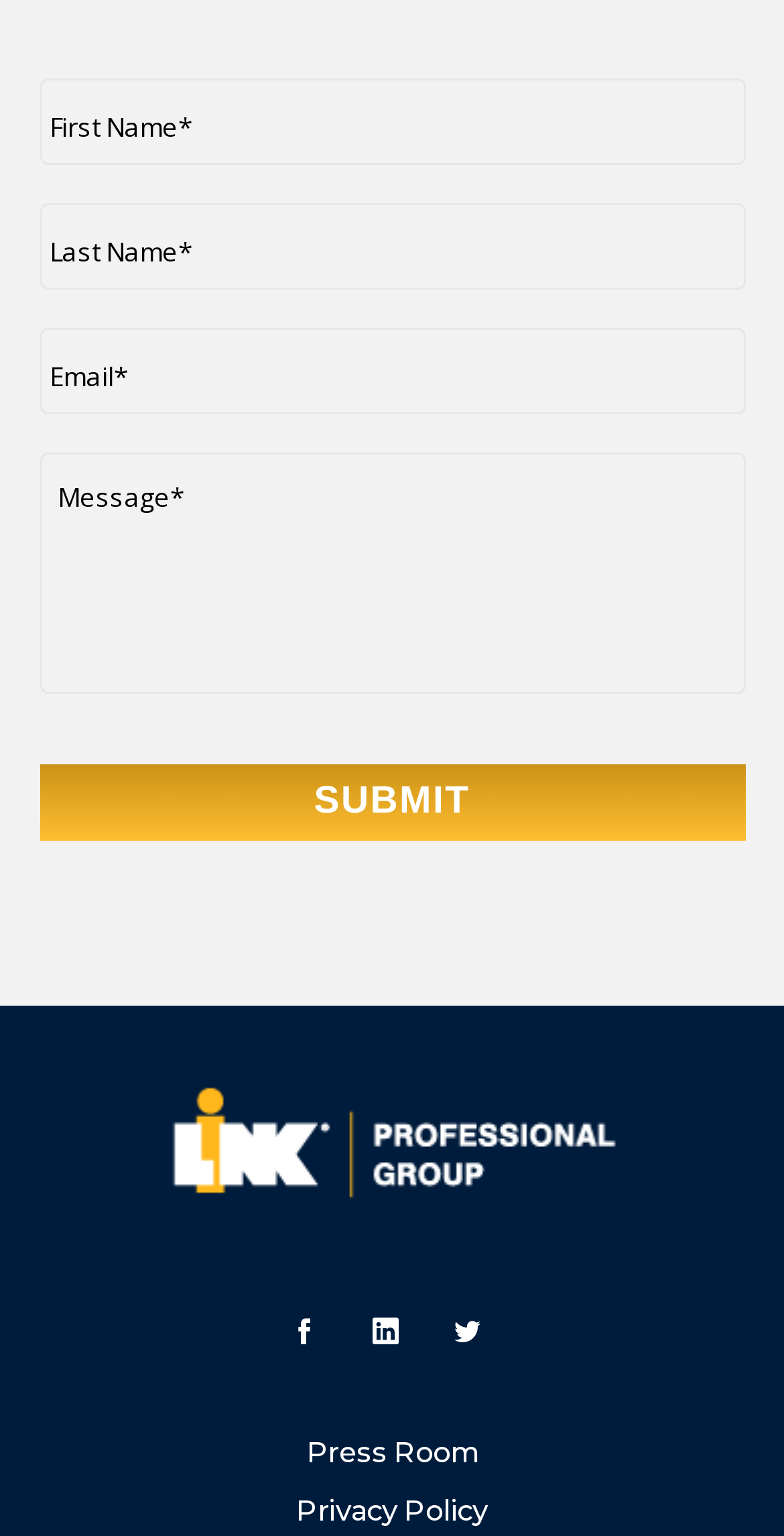Provide a brief response in the form of a single word or phrase:
How many input fields are there in the form?

4